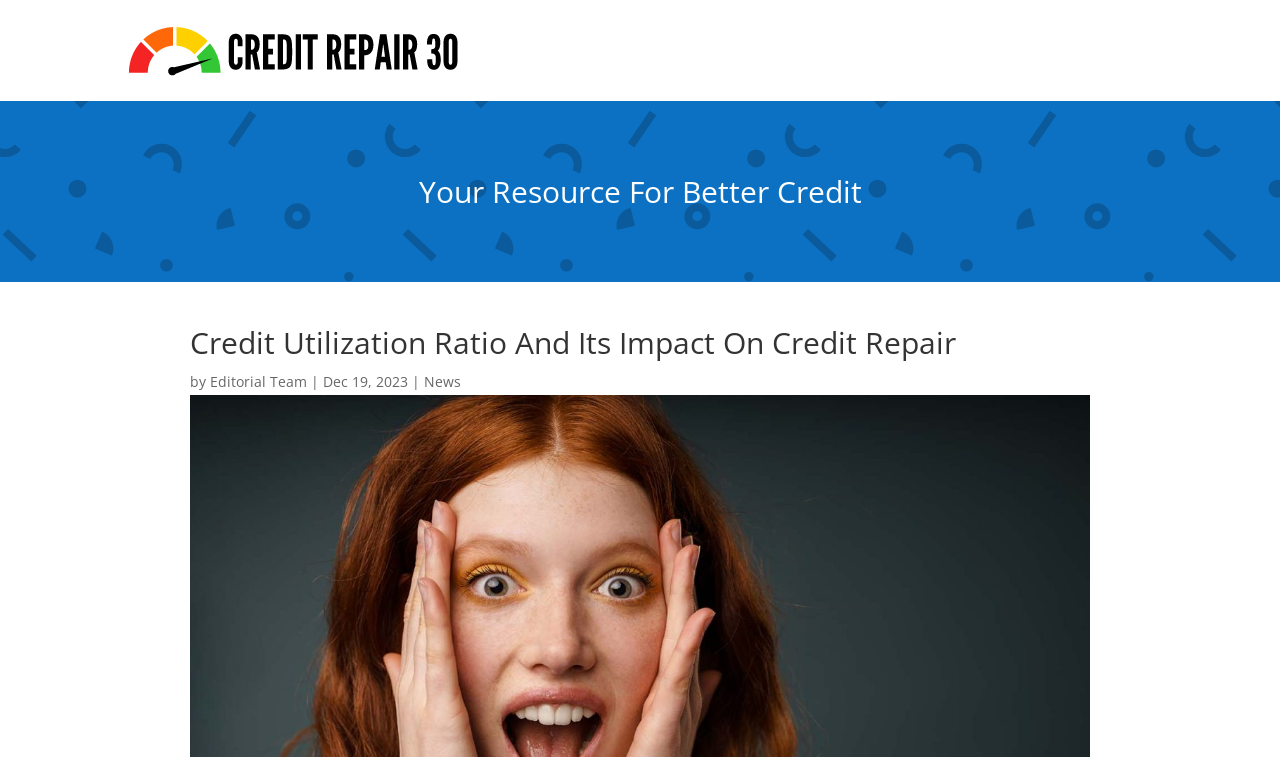Reply to the question with a single word or phrase:
What is the category of the article?

News